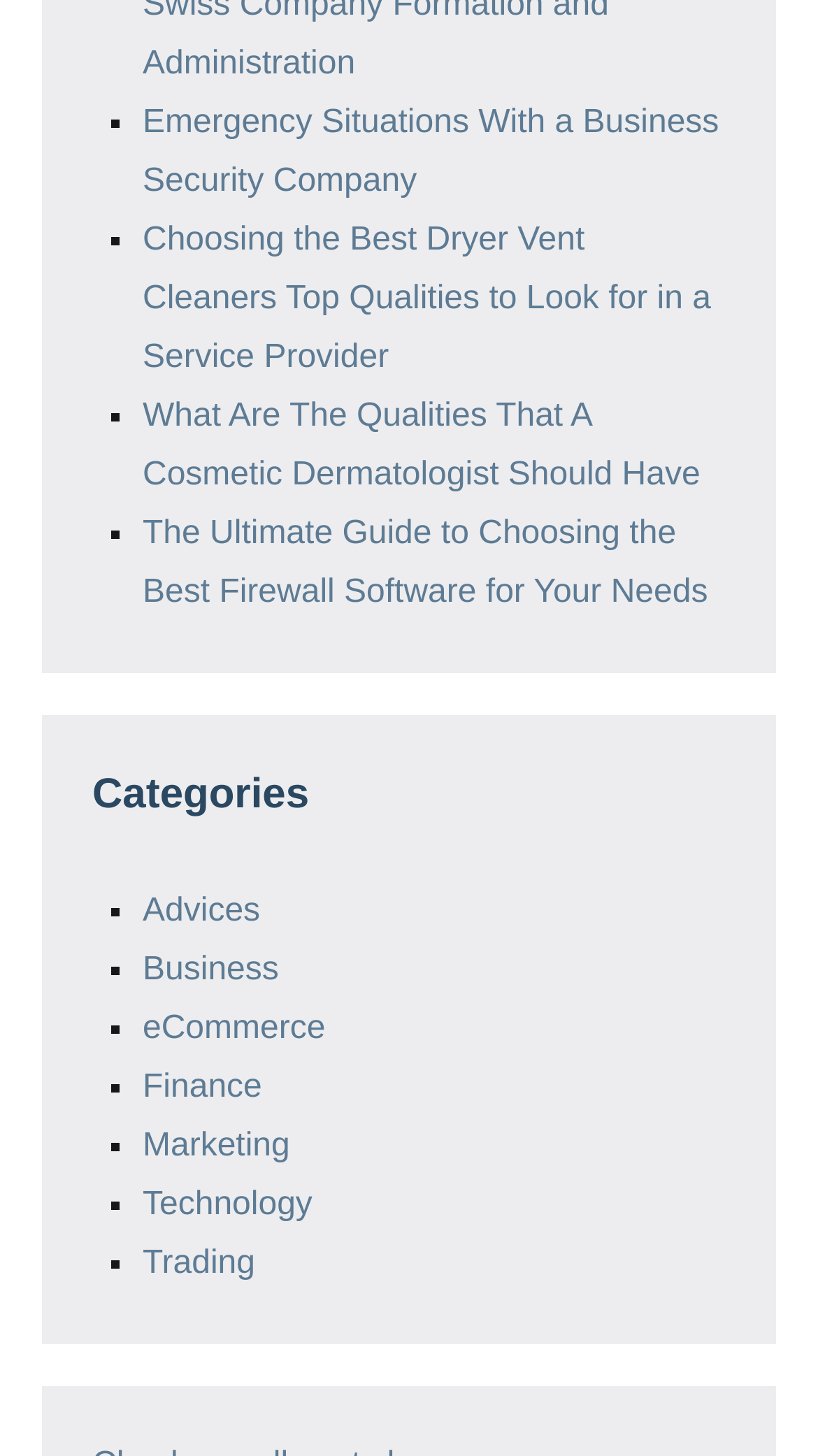How many categories are listed?
Using the information from the image, answer the question thoroughly.

I counted the number of list markers and corresponding links under the 'Categories' heading, and there are 8 categories listed.